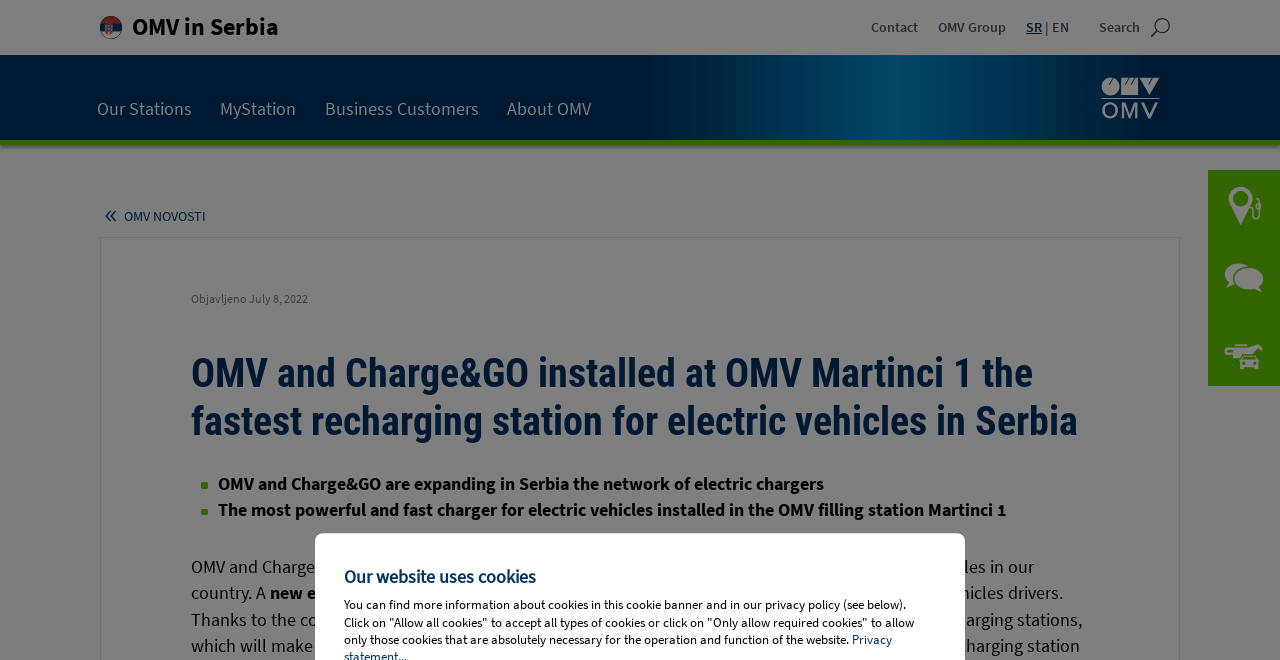Locate the bounding box of the UI element based on this description: "Search". Provide four float numbers between 0 and 1 as [left, top, right, bottom].

[0.851, 0.0, 0.922, 0.083]